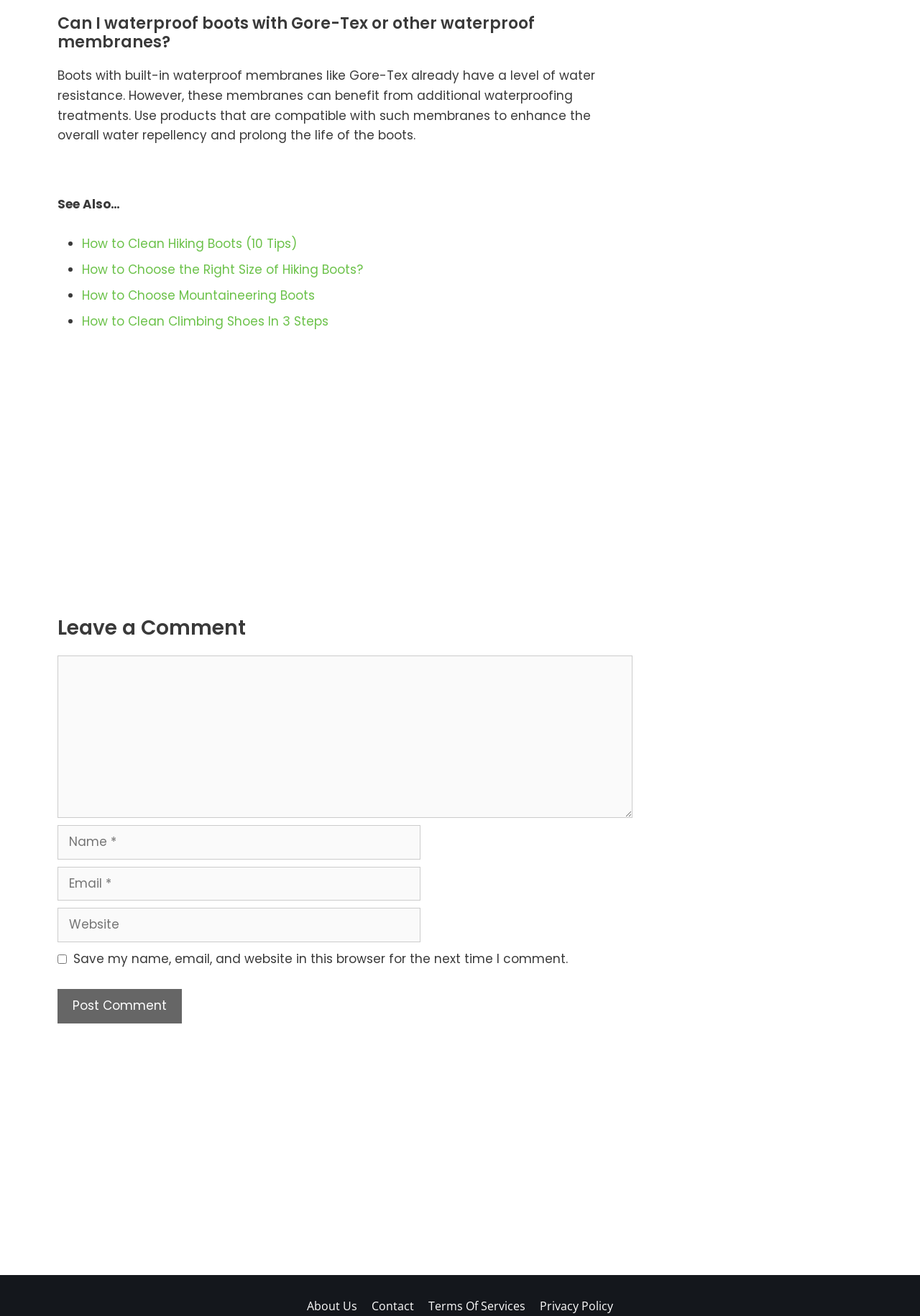Using the format (top-left x, top-left y, bottom-right x, bottom-right y), and given the element description, identify the bounding box coordinates within the screenshot: How to Choose Mountaineering Boots

[0.089, 0.218, 0.342, 0.231]